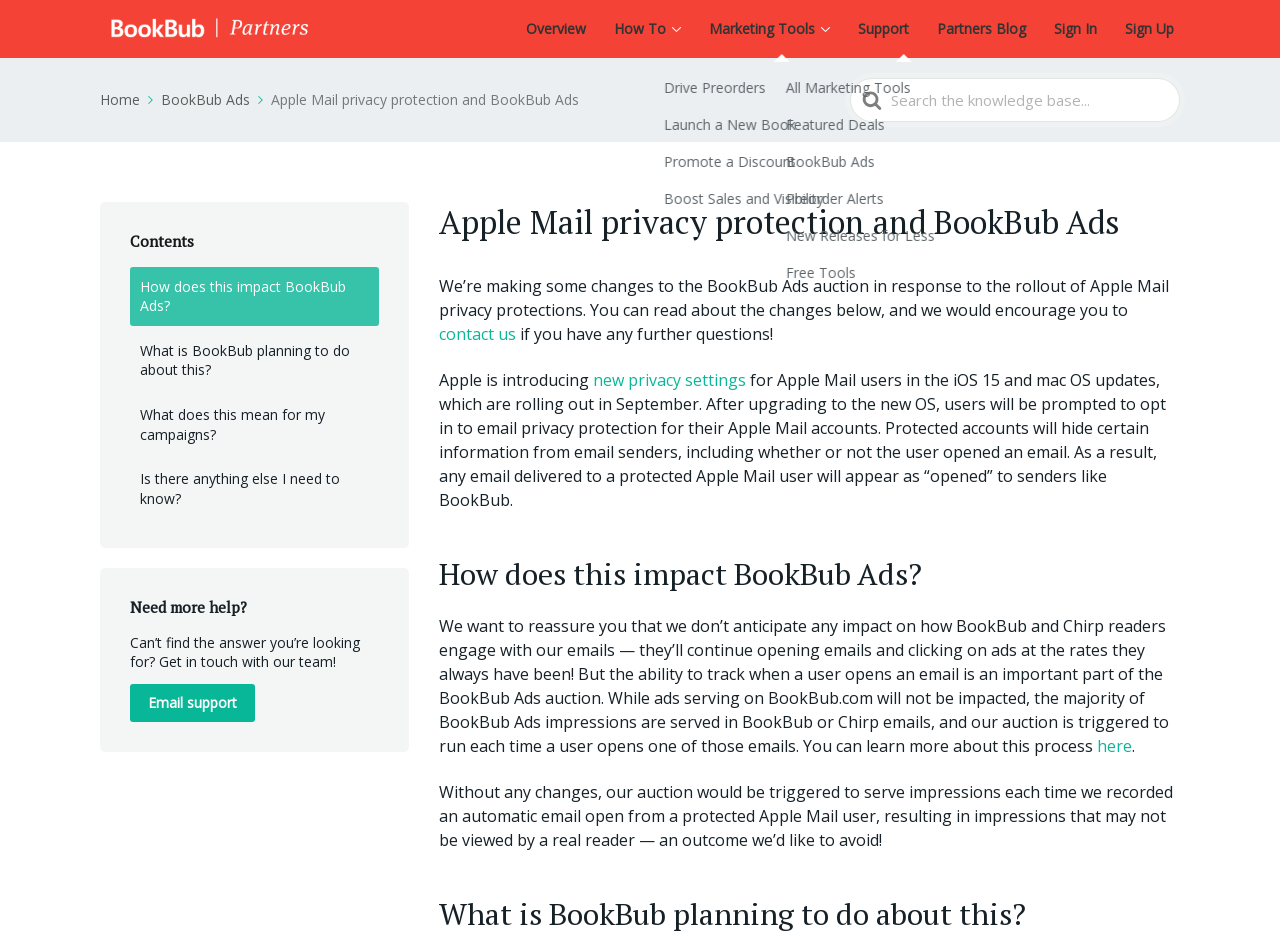Pinpoint the bounding box coordinates of the clickable area necessary to execute the following instruction: "Contact us". The coordinates should be given as four float numbers between 0 and 1, namely [left, top, right, bottom].

[0.343, 0.34, 0.403, 0.363]